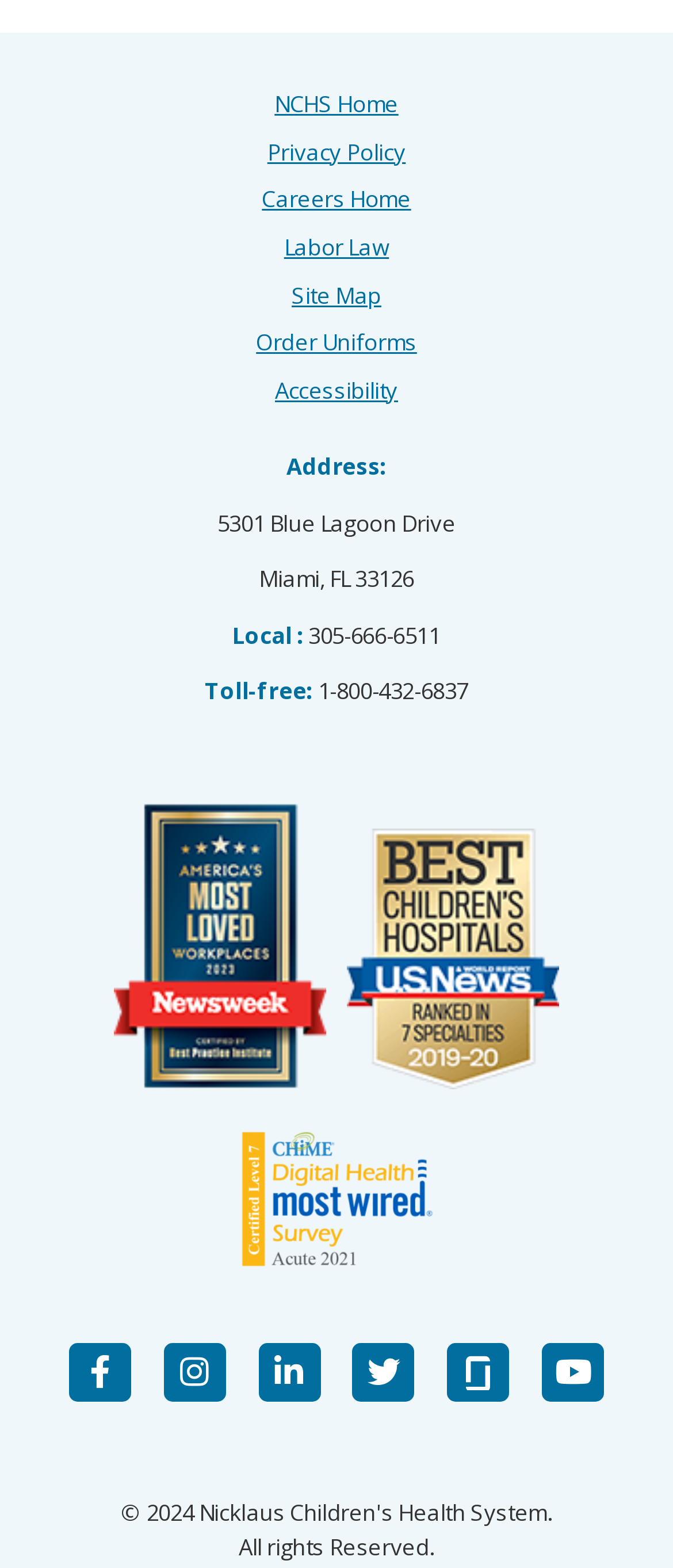Please find the bounding box coordinates for the clickable element needed to perform this instruction: "View Address".

[0.426, 0.288, 0.574, 0.308]